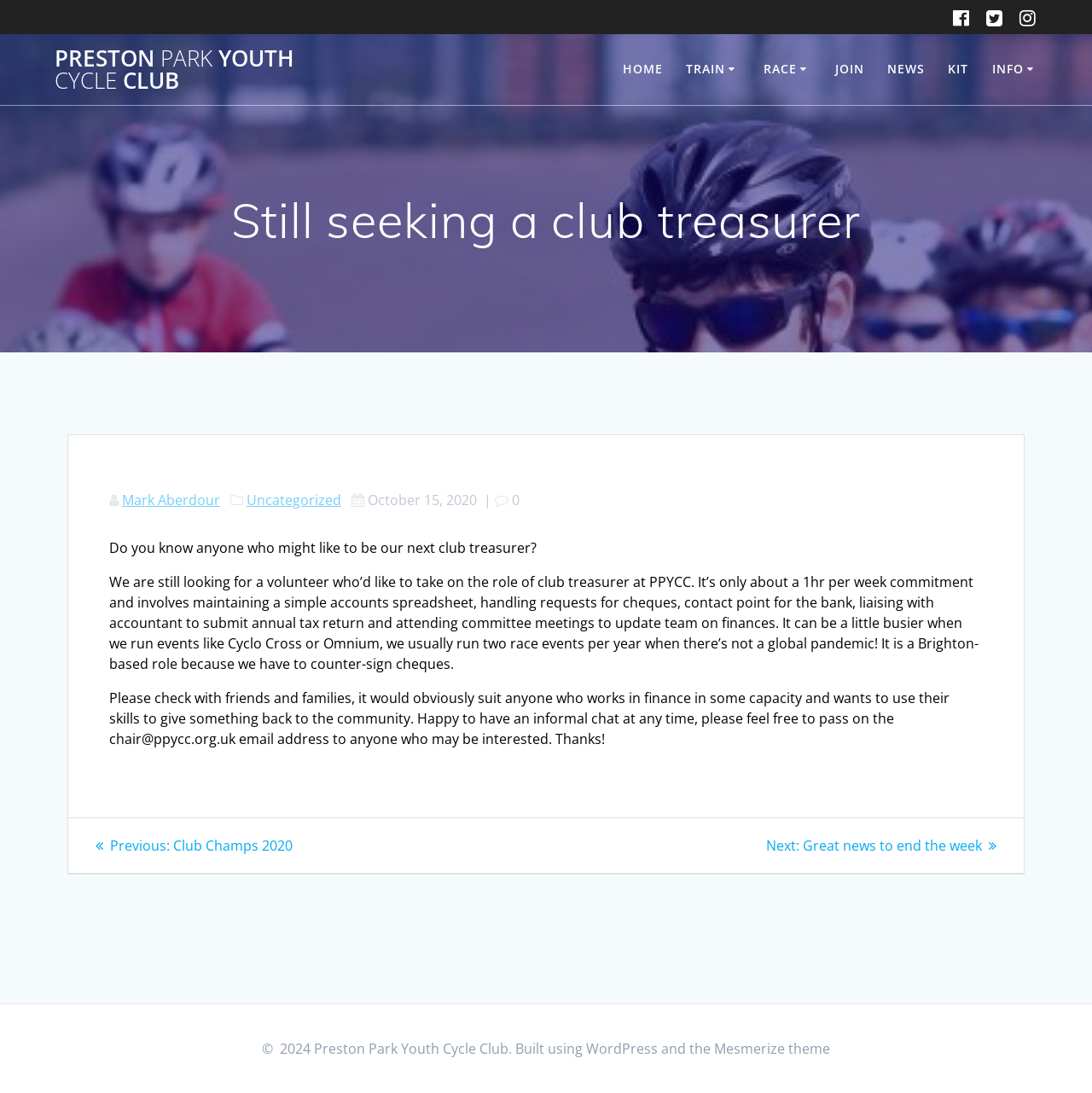Please mark the clickable region by giving the bounding box coordinates needed to complete this instruction: "Contact Mark Aberdour".

[0.112, 0.449, 0.202, 0.466]